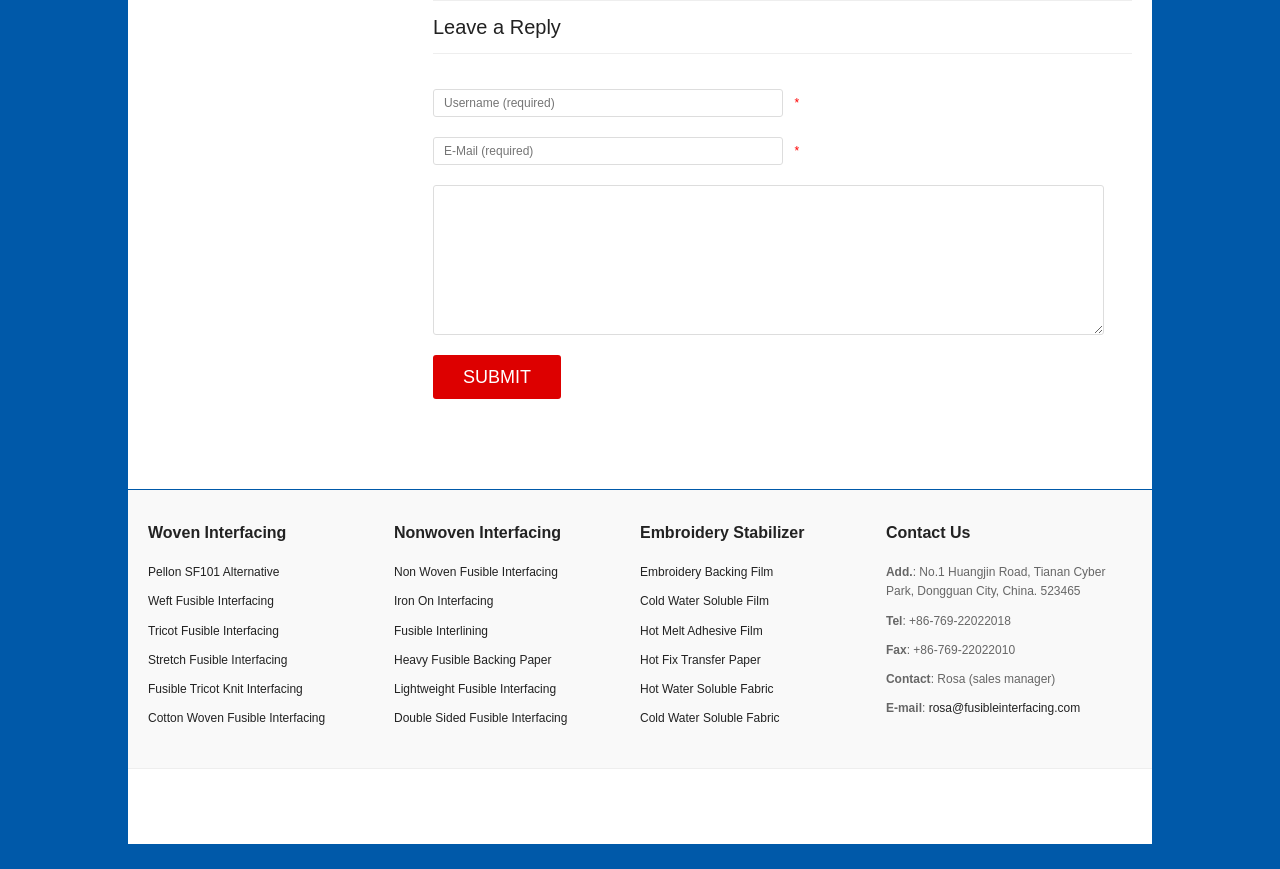Provide a one-word or brief phrase answer to the question:
What is the purpose of the form at the top?

Login or registration